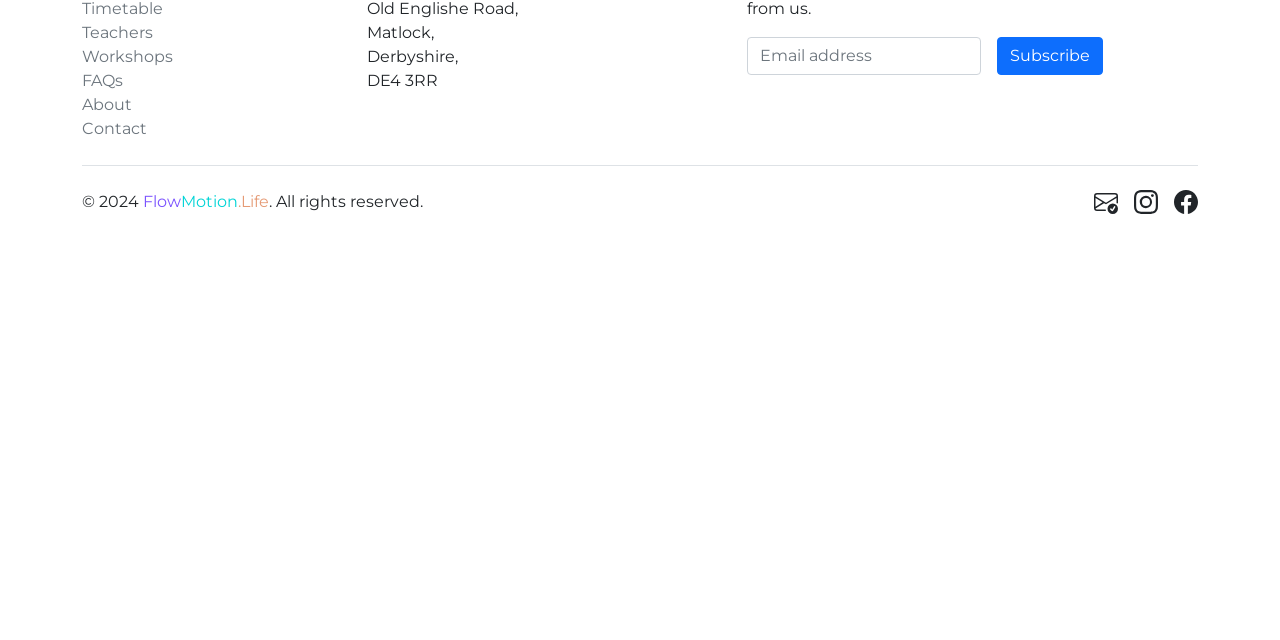Identify the bounding box of the HTML element described as: "parent_node: Email address name="subscribe" value="Subscribe"".

[0.779, 0.057, 0.862, 0.117]